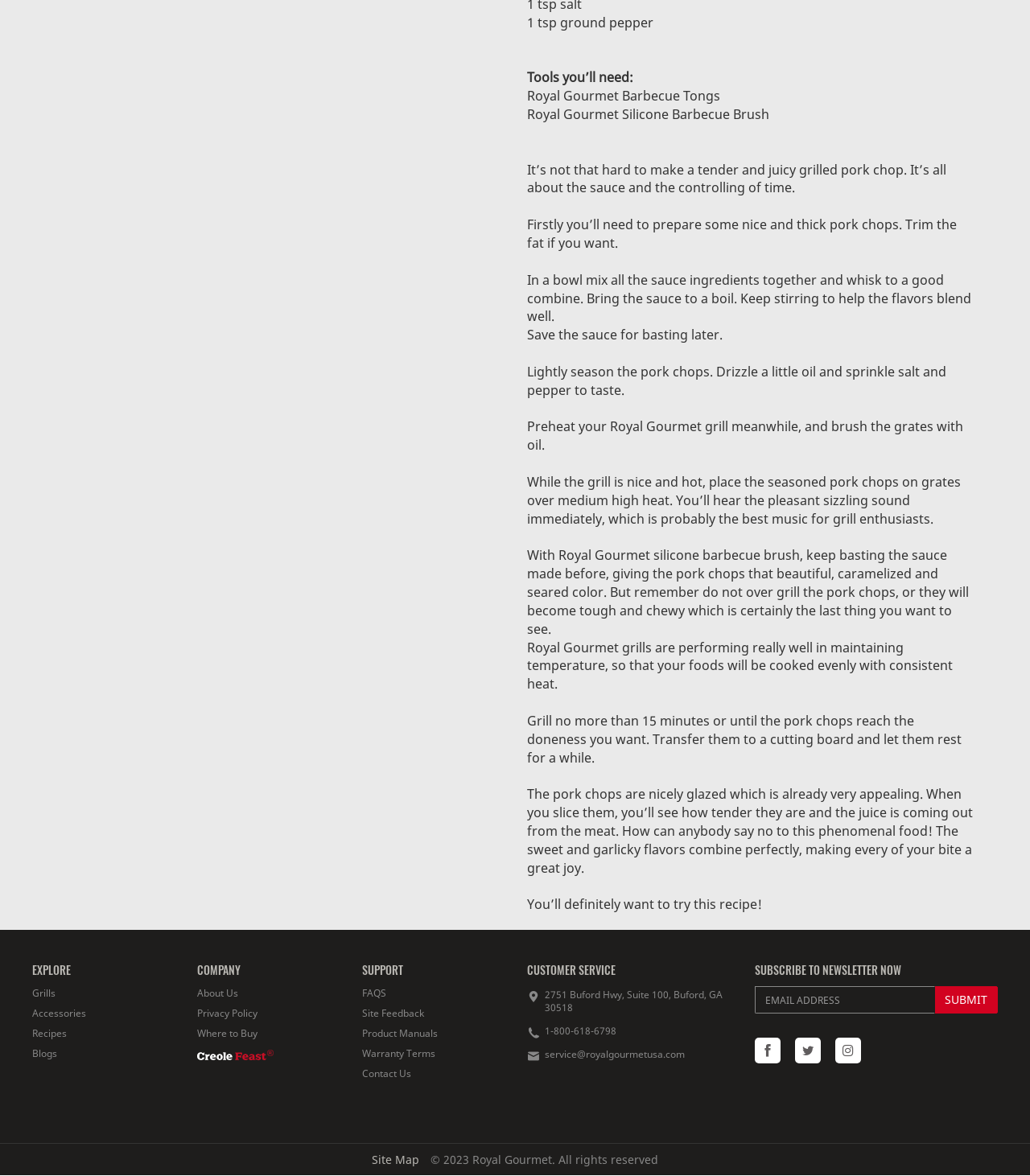Give a concise answer using only one word or phrase for this question:
What is the purpose of the sauce?

Basting and flavoring